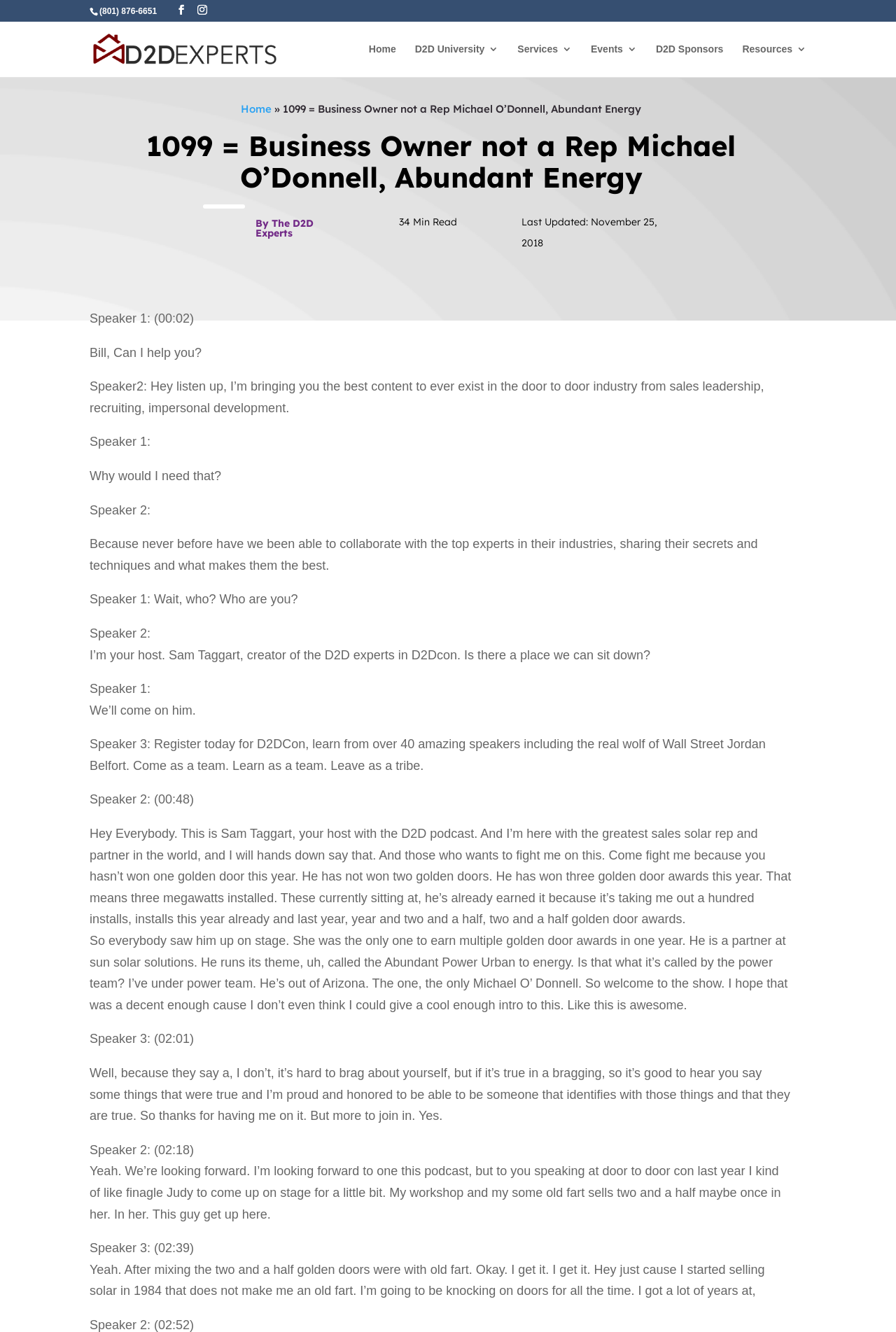Please find the bounding box coordinates of the element that you should click to achieve the following instruction: "Click on the Home link". The coordinates should be presented as four float numbers between 0 and 1: [left, top, right, bottom].

[0.412, 0.033, 0.442, 0.058]